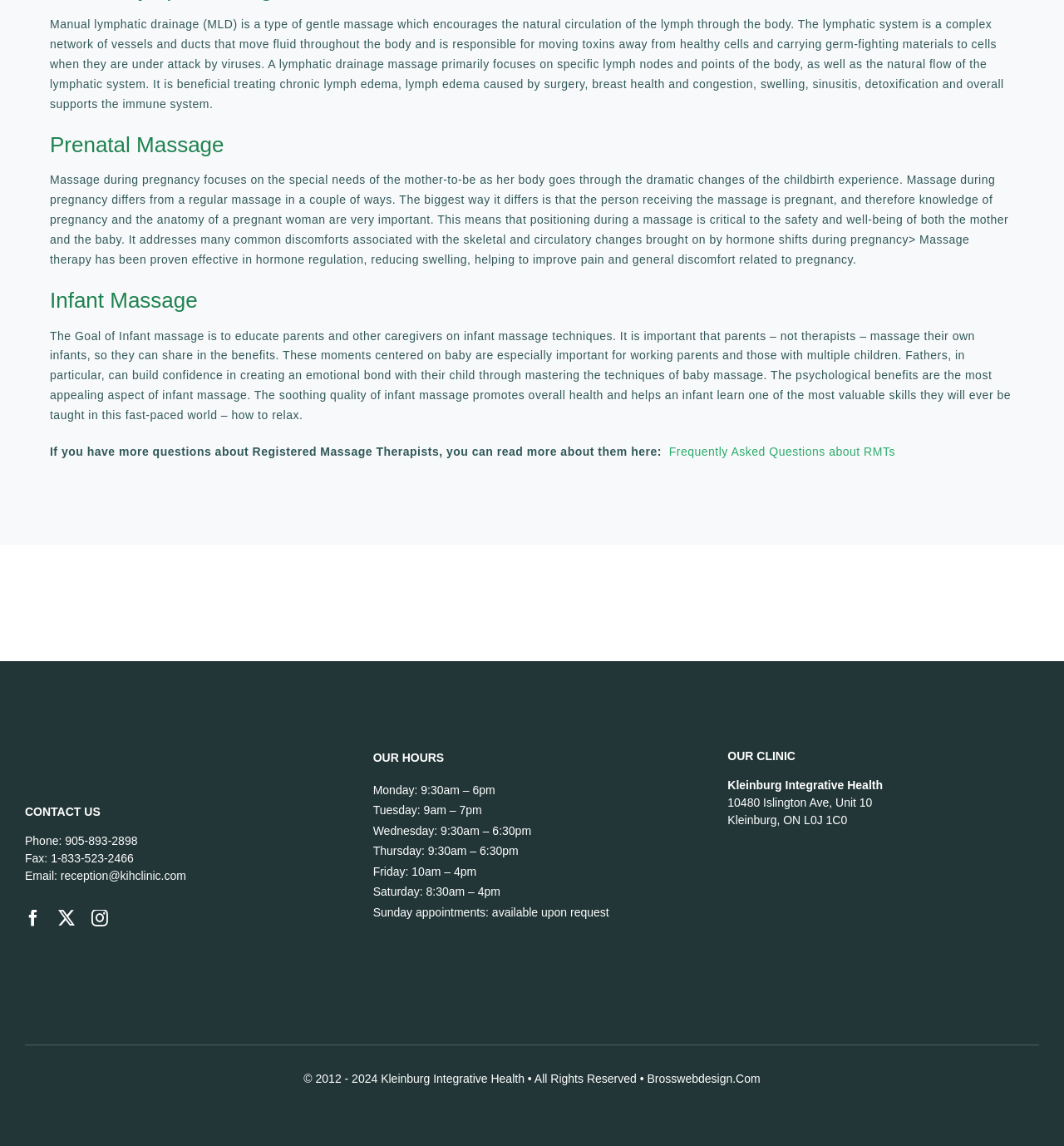Locate the bounding box coordinates of the clickable part needed for the task: "Call the phone number".

[0.061, 0.728, 0.129, 0.74]